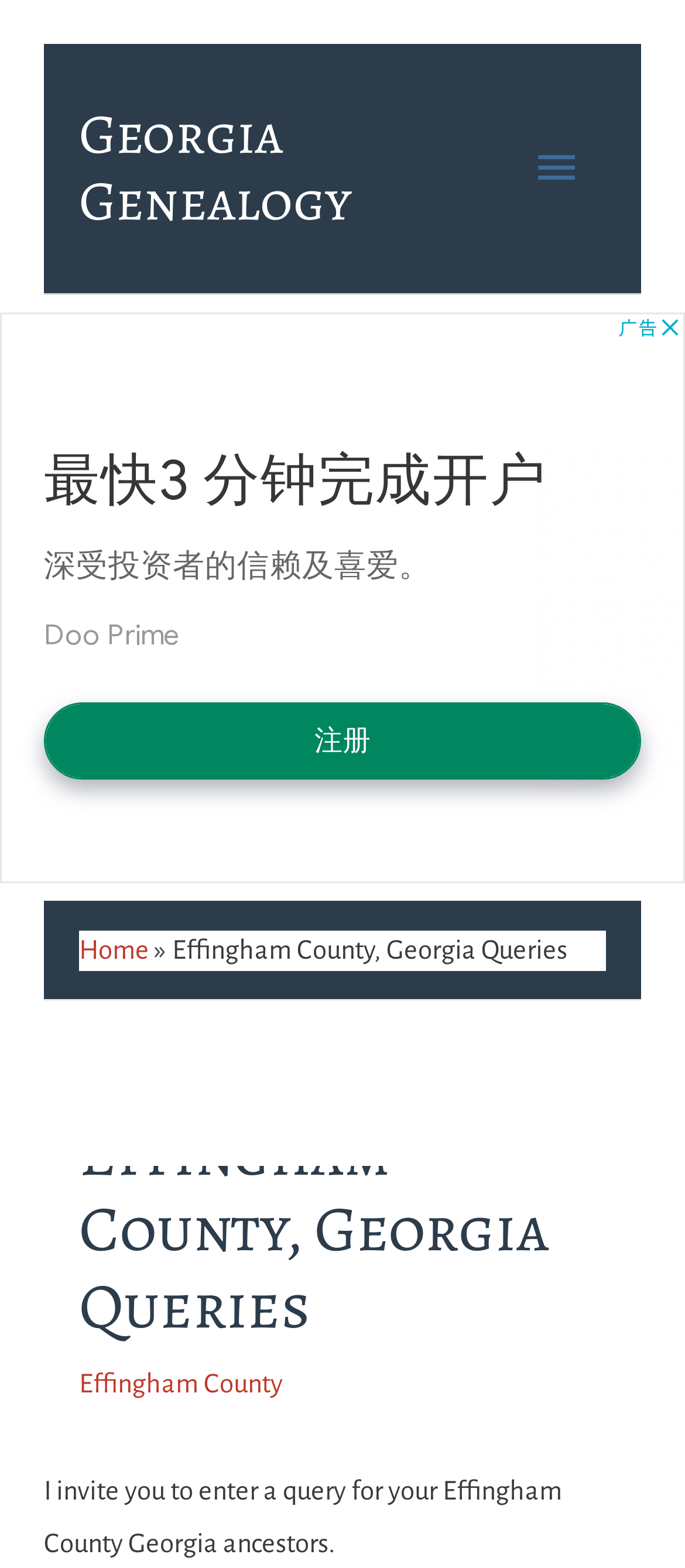Articulate a complete and detailed caption of the webpage elements.

The webpage is focused on Effingham County, Georgia genealogy queries. At the top left, there is a "Skip to content" link. Next to it, a "Georgia Genealogy" link is positioned. On the top right, a "Main Menu" button is located, which is not expanded by default.

Below the top section, a large advertisement iframe occupies the full width of the page. Underneath the advertisement, a navigation section with breadcrumbs is displayed, showing the path "Home » Effingham County, Georgia Queries". 

The main content area is headed by a large title "Effingham County, Georgia Queries" and a smaller link "Effingham County" below it. The main text invites users to enter a query for their Effingham County, Georgia ancestors, with some basic rules mentioned.